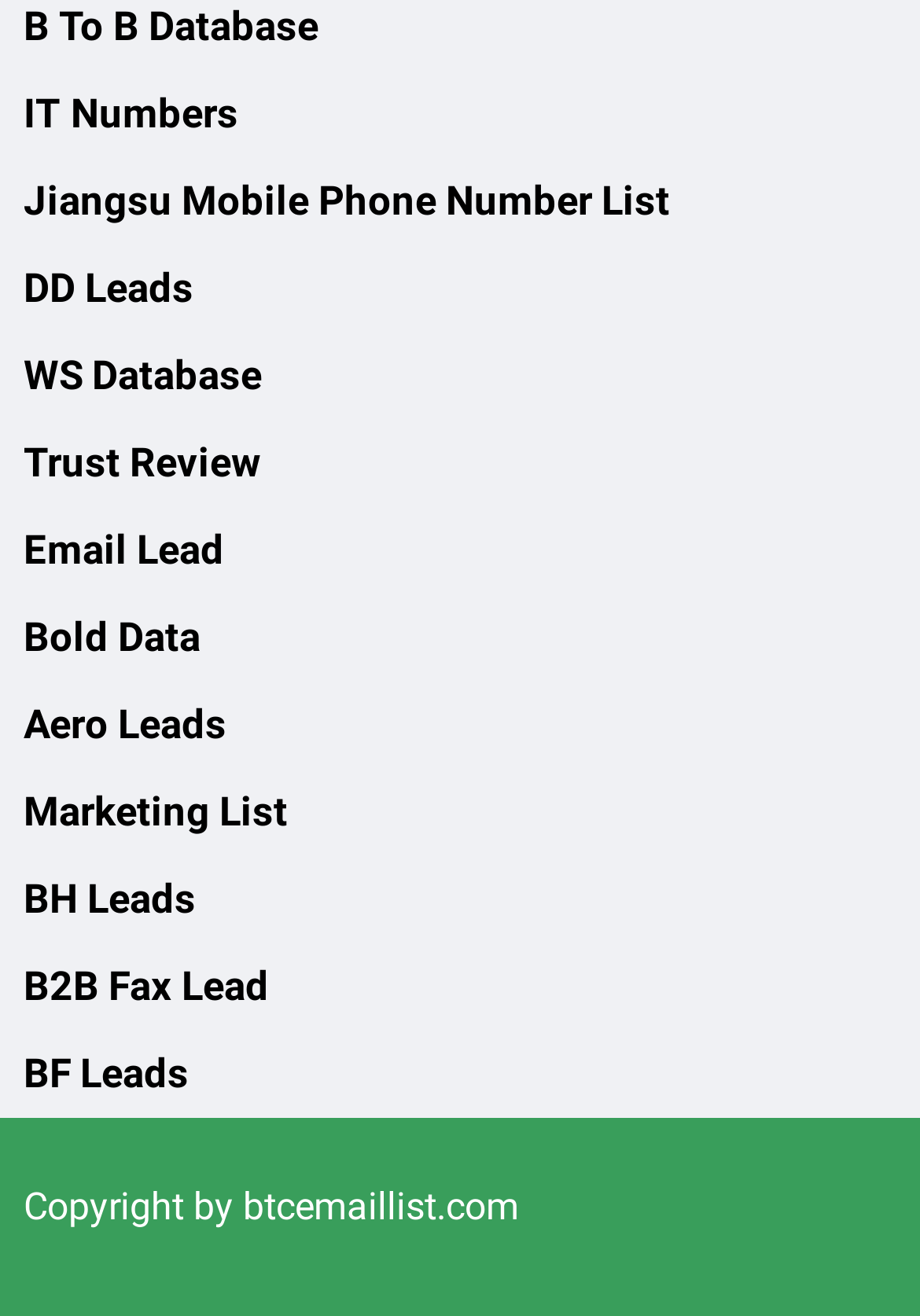Could you please study the image and provide a detailed answer to the question:
How many links are on the webpage?

There are 15 link elements on the webpage, each corresponding to a different database or list, such as 'B To B Database', 'IT Numbers', 'Jiangsu Mobile Phone Number List', and so on.